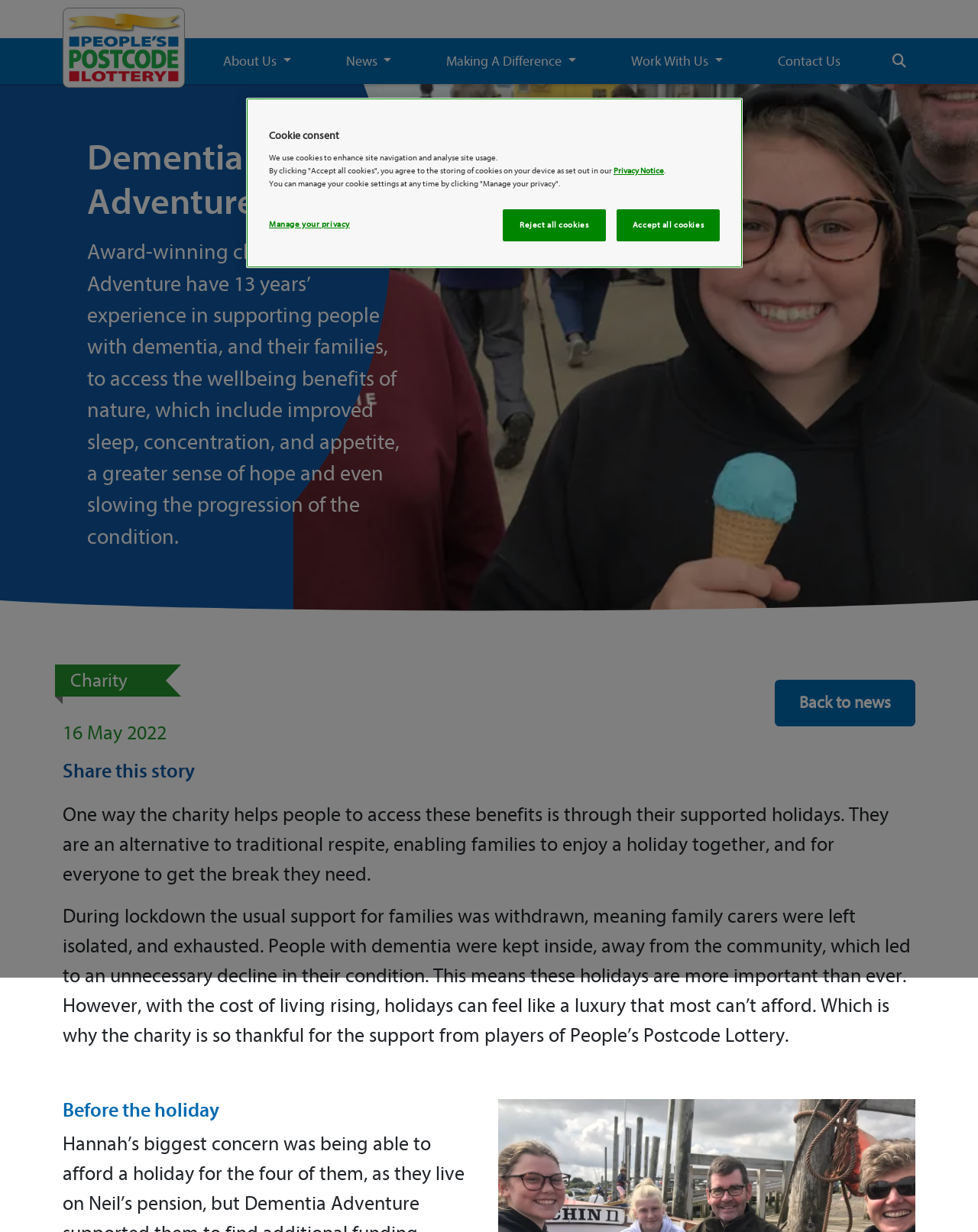What is the impact of lockdown on families?
Refer to the screenshot and deliver a thorough answer to the question presented.

I found the answer by reading the StaticText element 'During lockdown the usual support for families was withdrawn, meaning family carers were left isolated, and exhausted.' which is located at [0.064, 0.734, 0.931, 0.85] and describes the impact of lockdown on families.